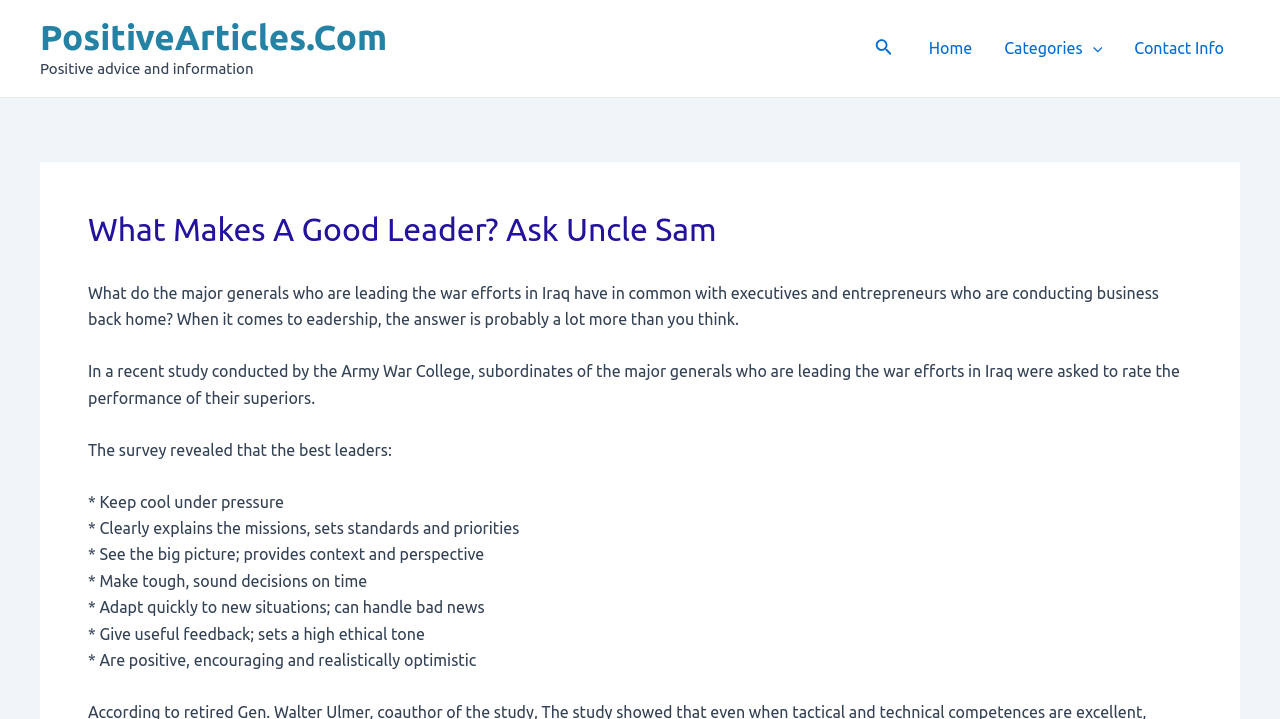Predict the bounding box of the UI element that fits this description: "Search".

[0.683, 0.05, 0.697, 0.084]